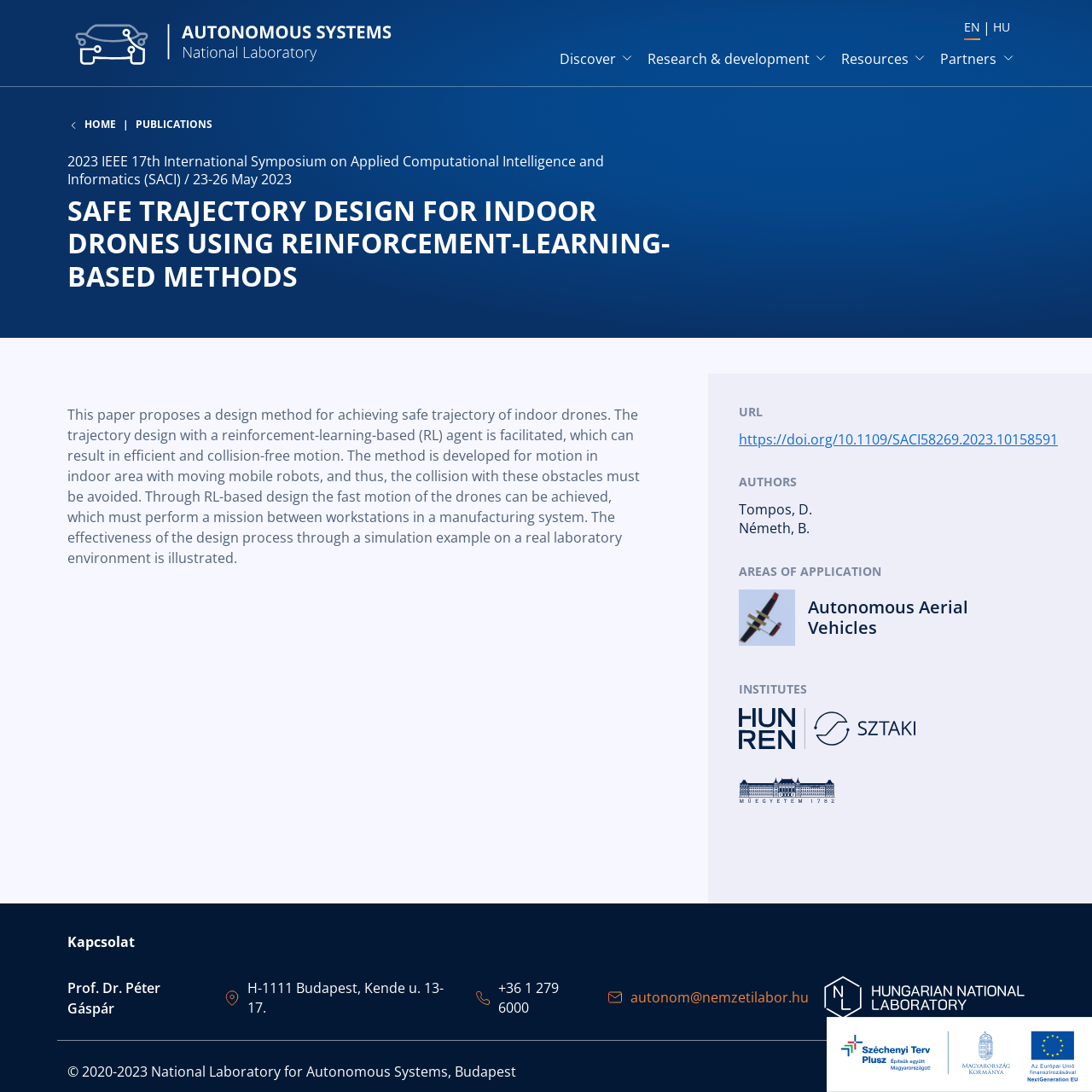Find and extract the text of the primary heading on the webpage.

SAFE TRAJECTORY DESIGN FOR INDOOR DRONES USING REINFORCEMENT-LEARNING-BASED METHODS